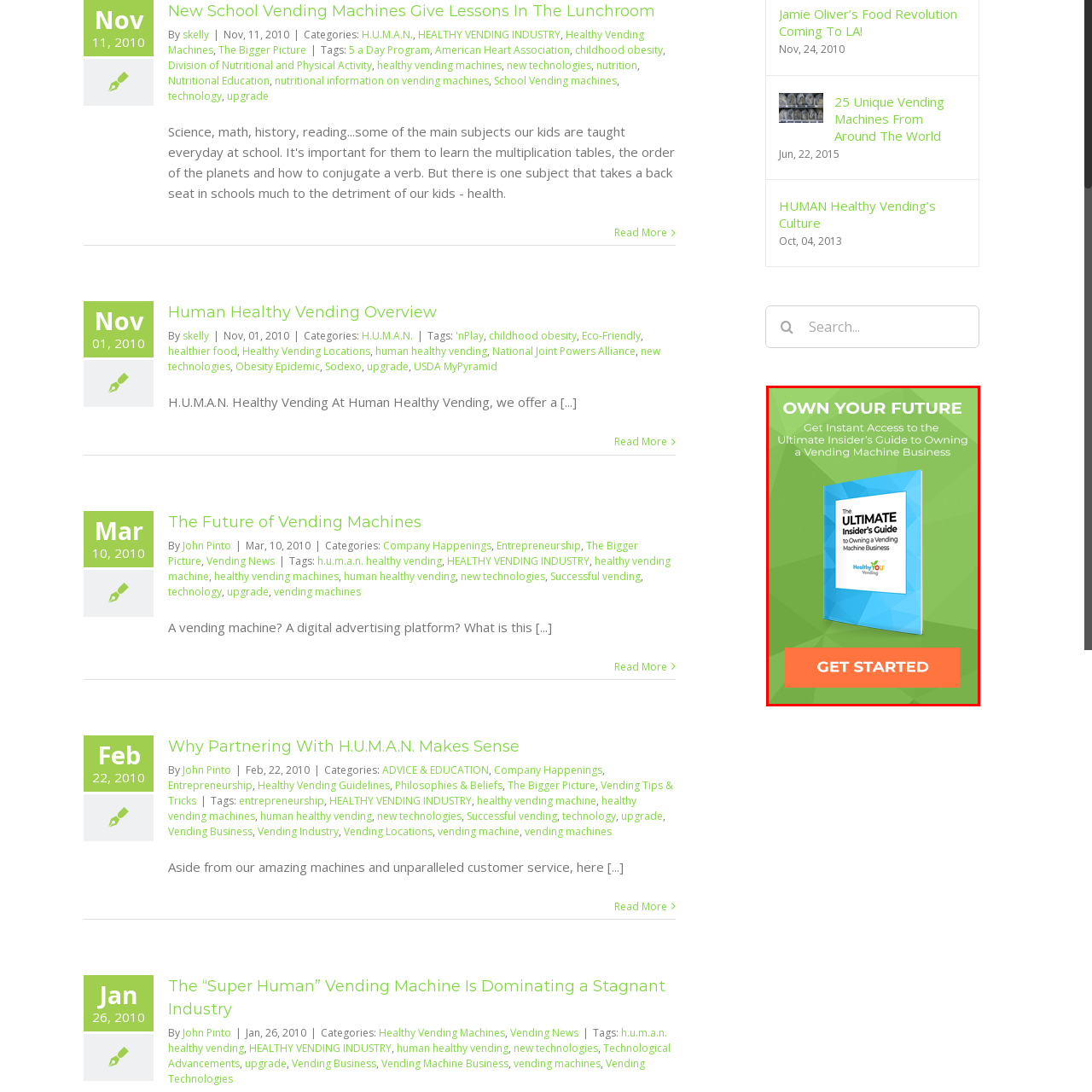Craft a detailed explanation of the image surrounded by the red outline.

The image promotes the "Ultimate Insider's Guide to Owning a Vending Machine Business," offering potential entrepreneurs an opportunity to gain invaluable insights into the vending industry. The guide, presented in an engaging blue cover, is positioned against a vibrant green background that emphasizes the call to action: "Own Your Future." Below the guide, a strong invitation, "Get Started," encourages viewers to take the first step toward launching their own vending machine venture with HealthyYOU Vending. This compelling image serves to inspire and motivate those looking to explore business opportunities in healthy vending.